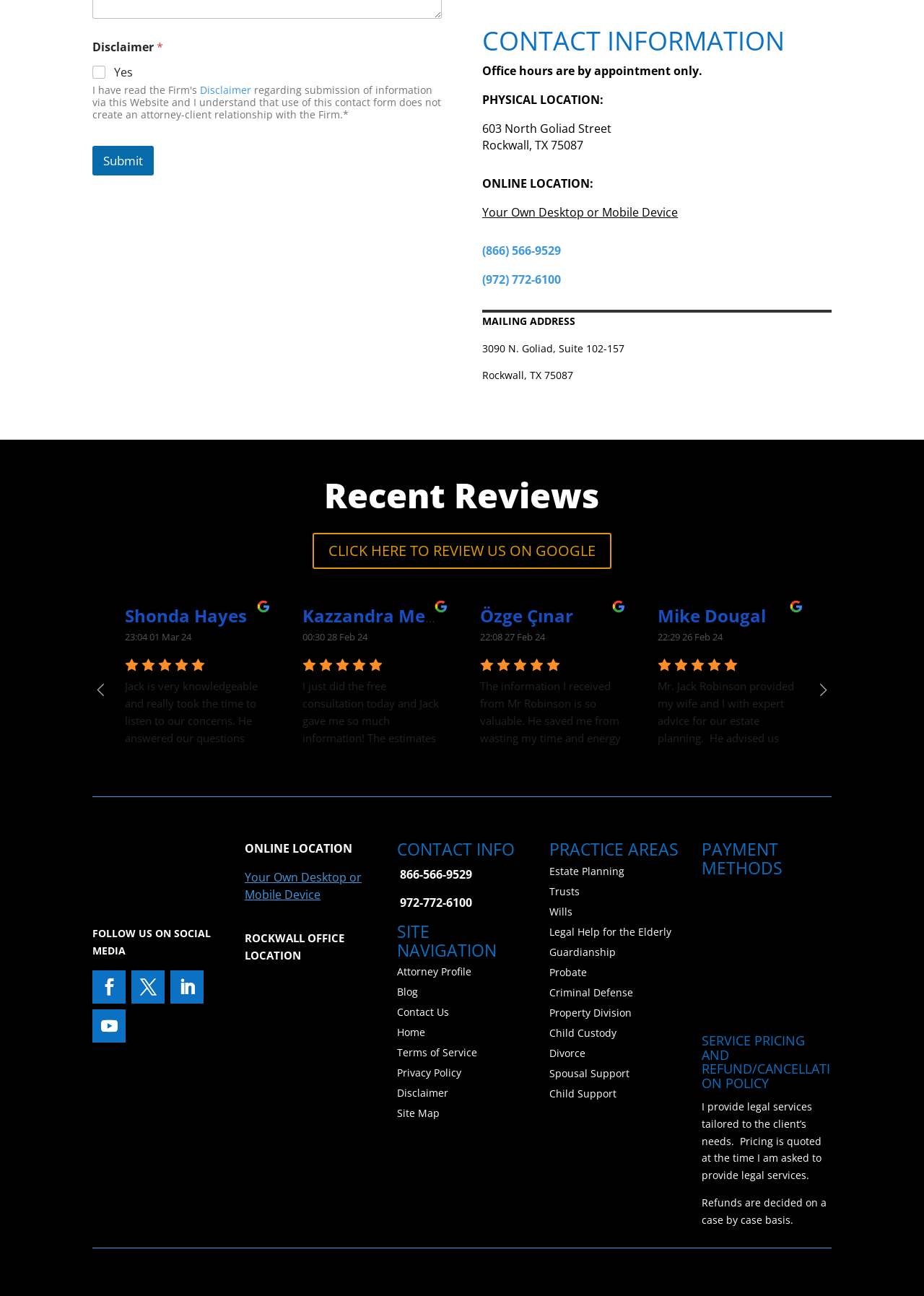Predict the bounding box of the UI element based on the description: "Legal Help for the Elderly". The coordinates should be four float numbers between 0 and 1, formatted as [left, top, right, bottom].

[0.594, 0.713, 0.726, 0.724]